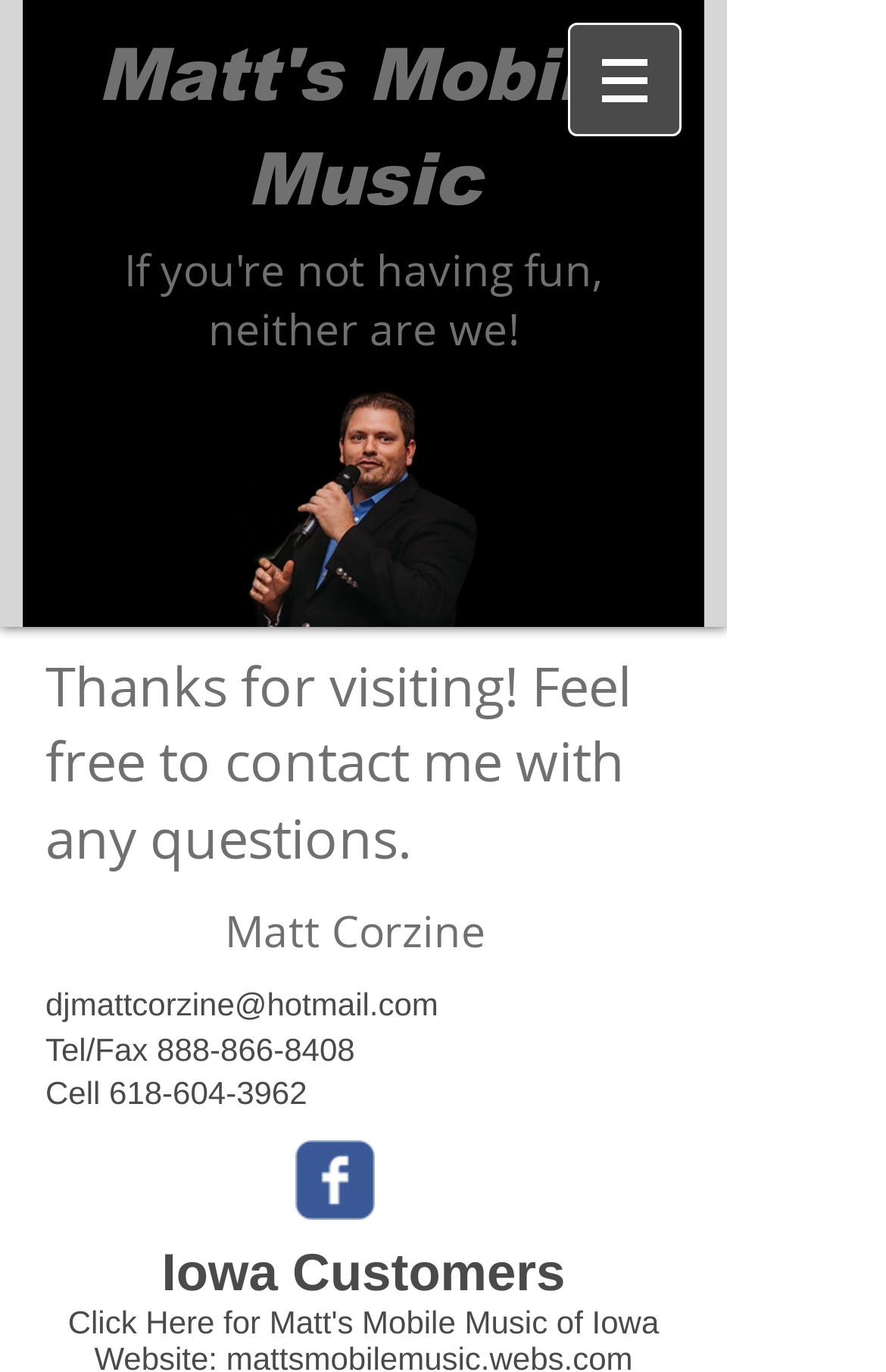What is the social media platform linked?
Please give a detailed and elaborate answer to the question.

The social media platform linked can be found in the link element with the text 'Wix Facebook page' located at [0.333, 0.831, 0.423, 0.889], which is part of the 'Social Bar' list.